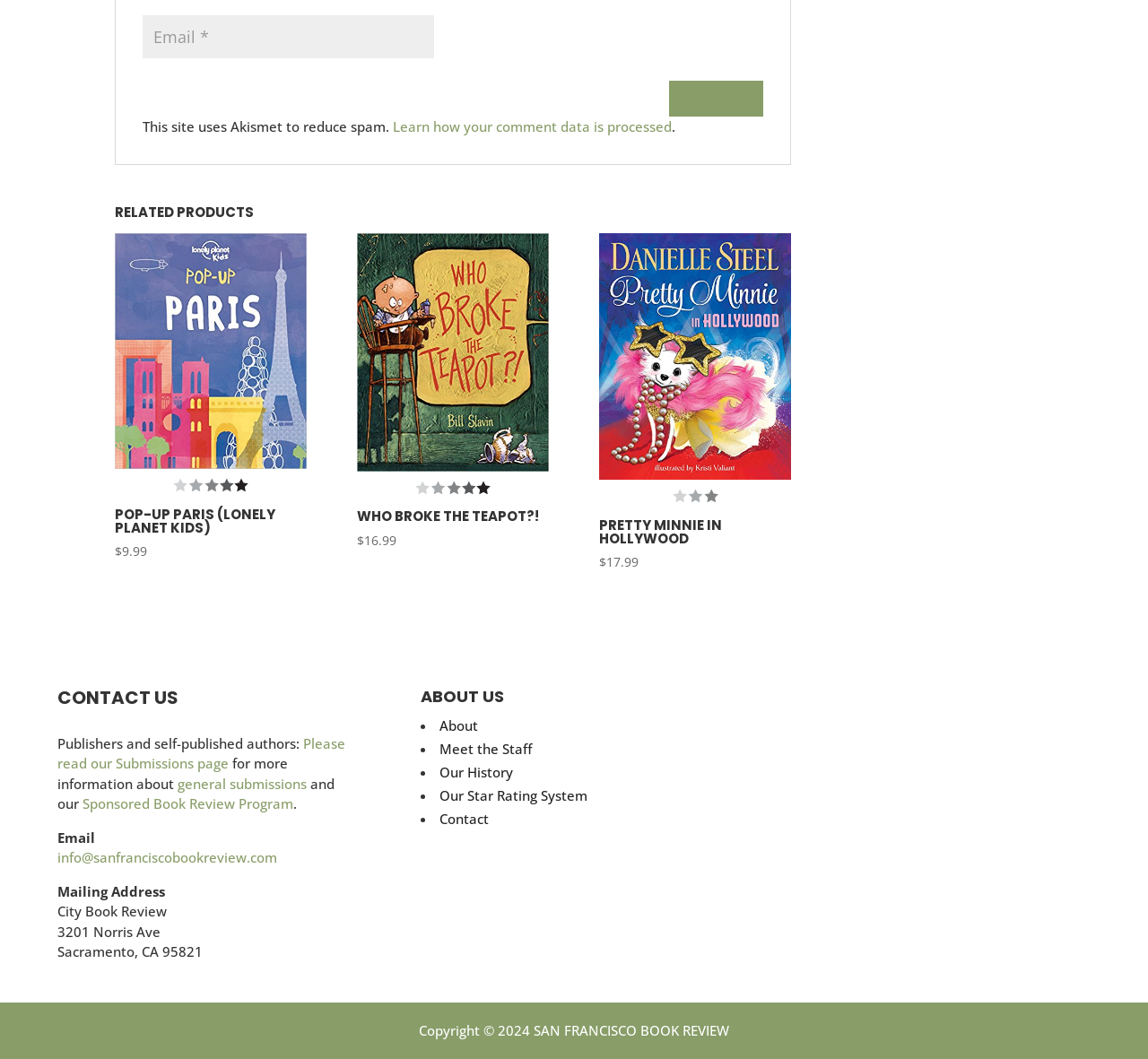How many links are there in the 'ABOUT US' section? Examine the screenshot and reply using just one word or a brief phrase.

5